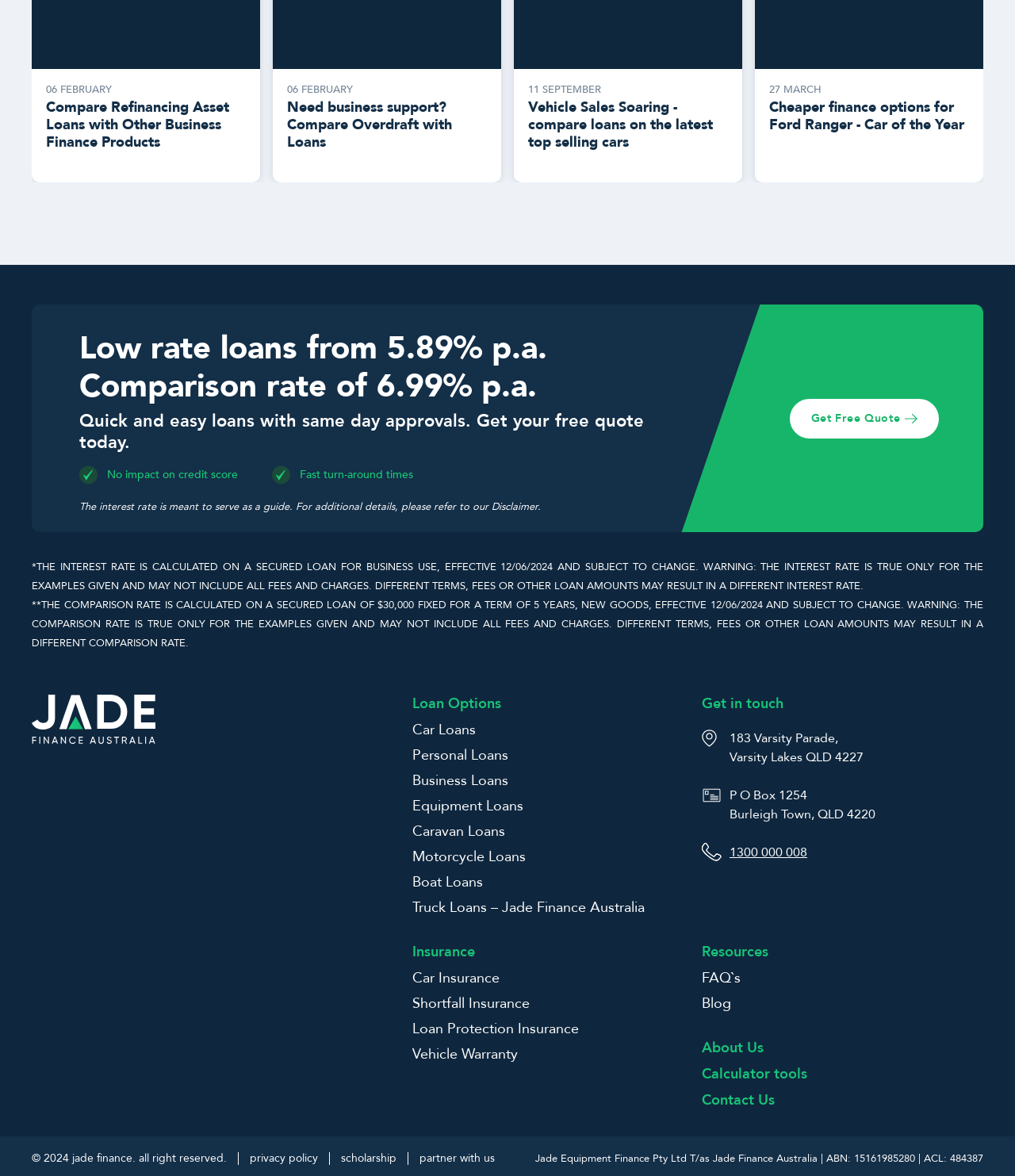Pinpoint the bounding box coordinates of the clickable element to carry out the following instruction: "View recent posts."

None